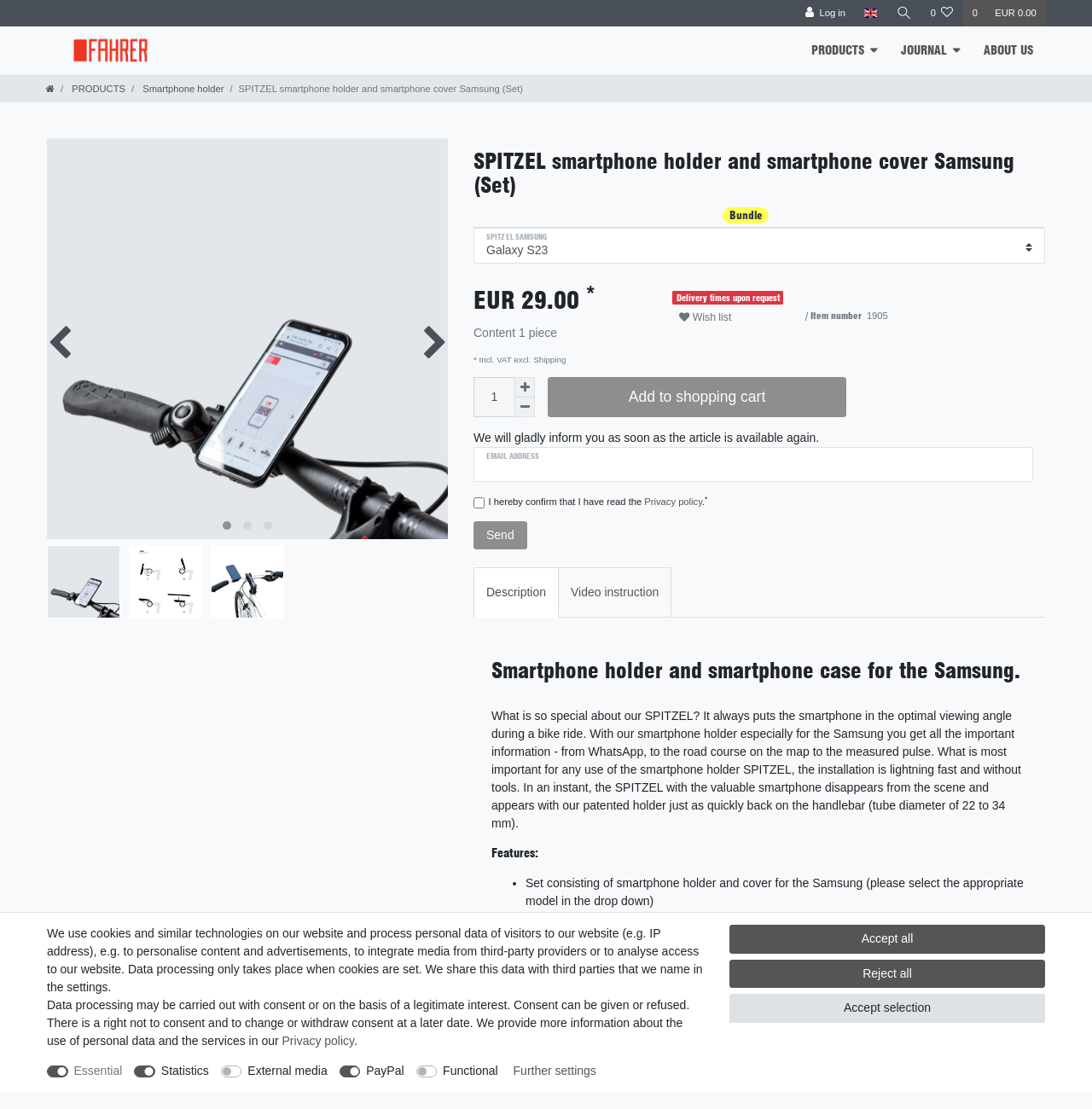Please identify the coordinates of the bounding box that should be clicked to fulfill this instruction: "Click on Log in".

[0.729, 0.0, 0.783, 0.024]